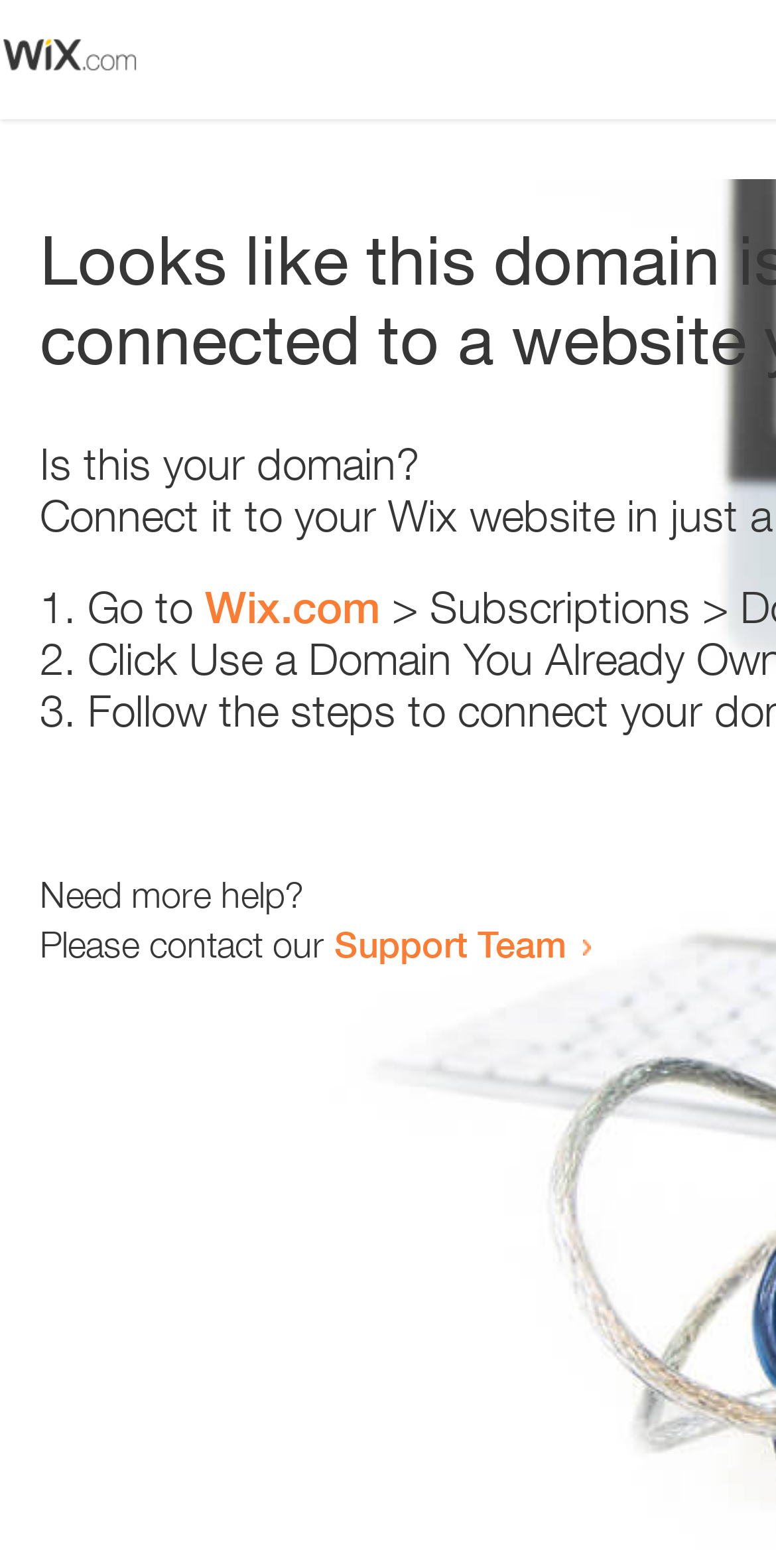Using floating point numbers between 0 and 1, provide the bounding box coordinates in the format (top-left x, top-left y, bottom-right x, bottom-right y). Locate the UI element described here: PMI—PBA

None